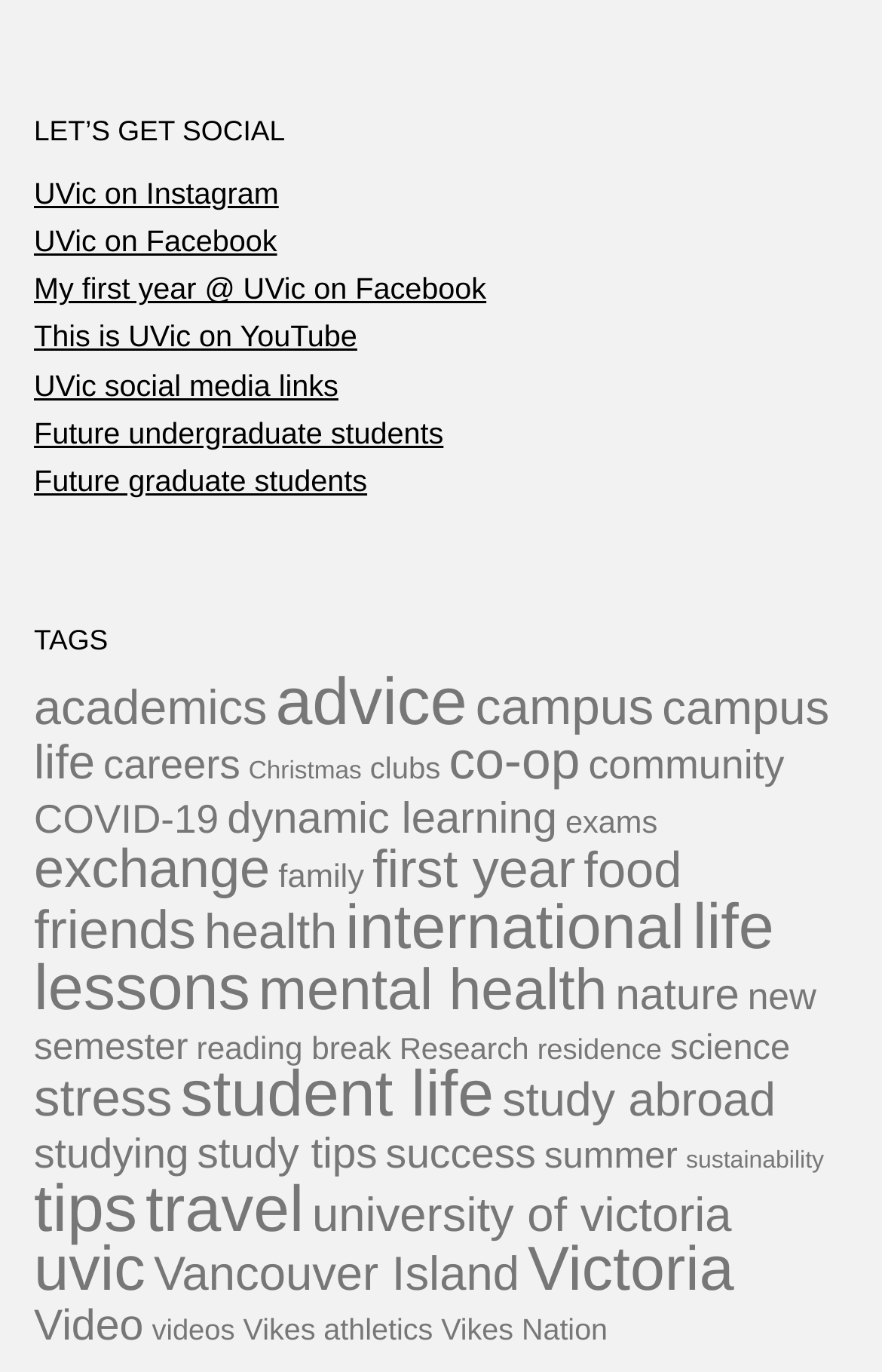Extract the bounding box coordinates of the UI element described by: "UVic on Facebook". The coordinates should include four float numbers ranging from 0 to 1, e.g., [left, top, right, bottom].

[0.038, 0.164, 0.314, 0.188]